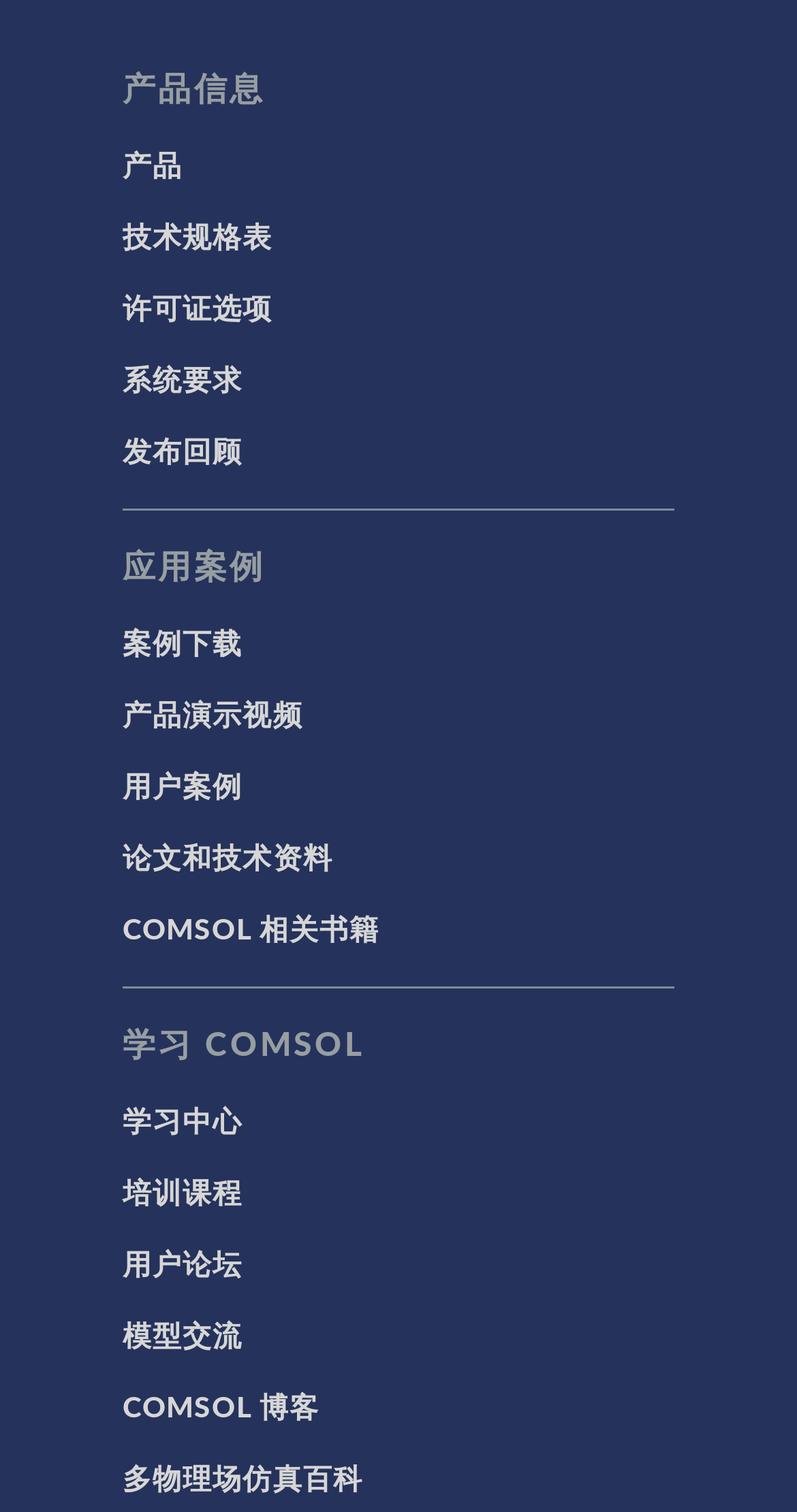Please find the bounding box coordinates for the clickable element needed to perform this instruction: "Download case studies".

[0.154, 0.411, 0.305, 0.438]